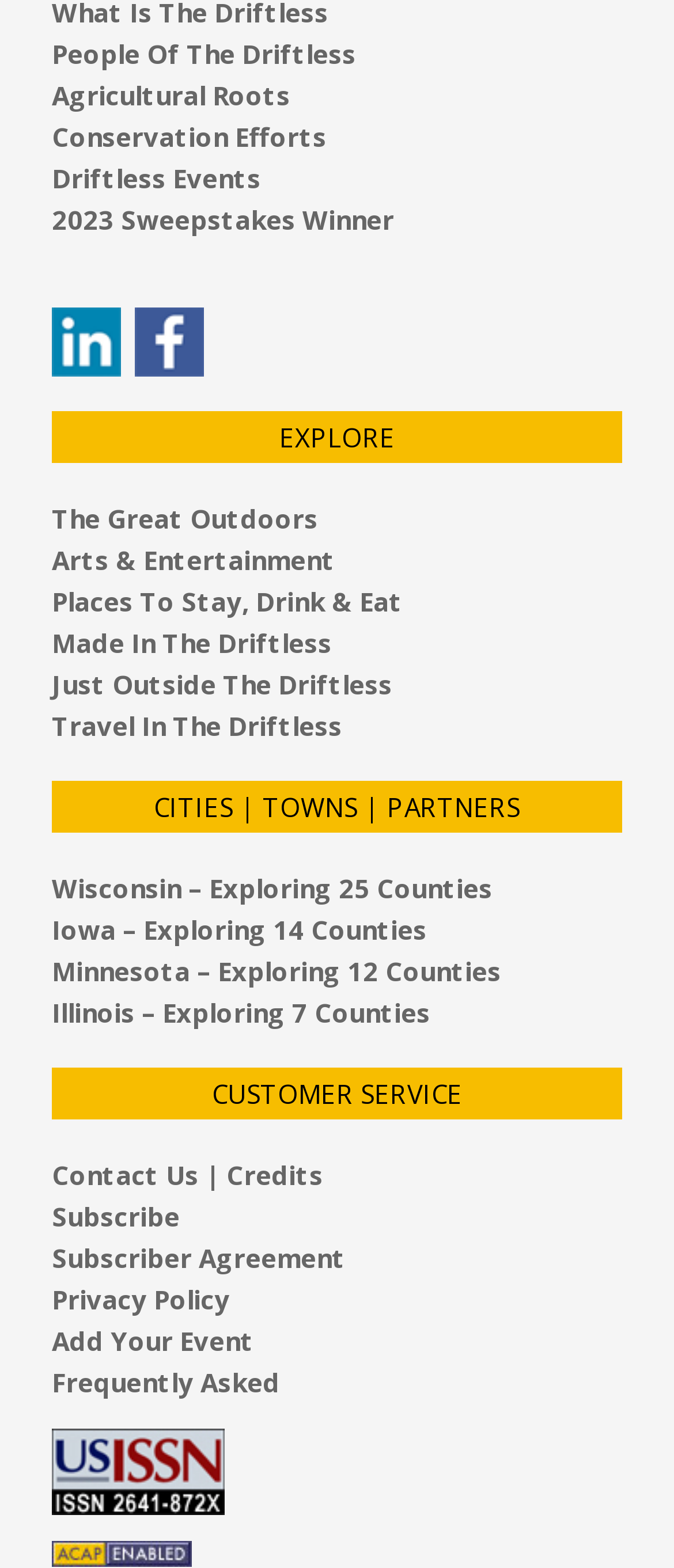Please find the bounding box coordinates for the clickable element needed to perform this instruction: "View 'Wisconsin – Exploring 25 Counties'".

[0.077, 0.555, 0.731, 0.577]